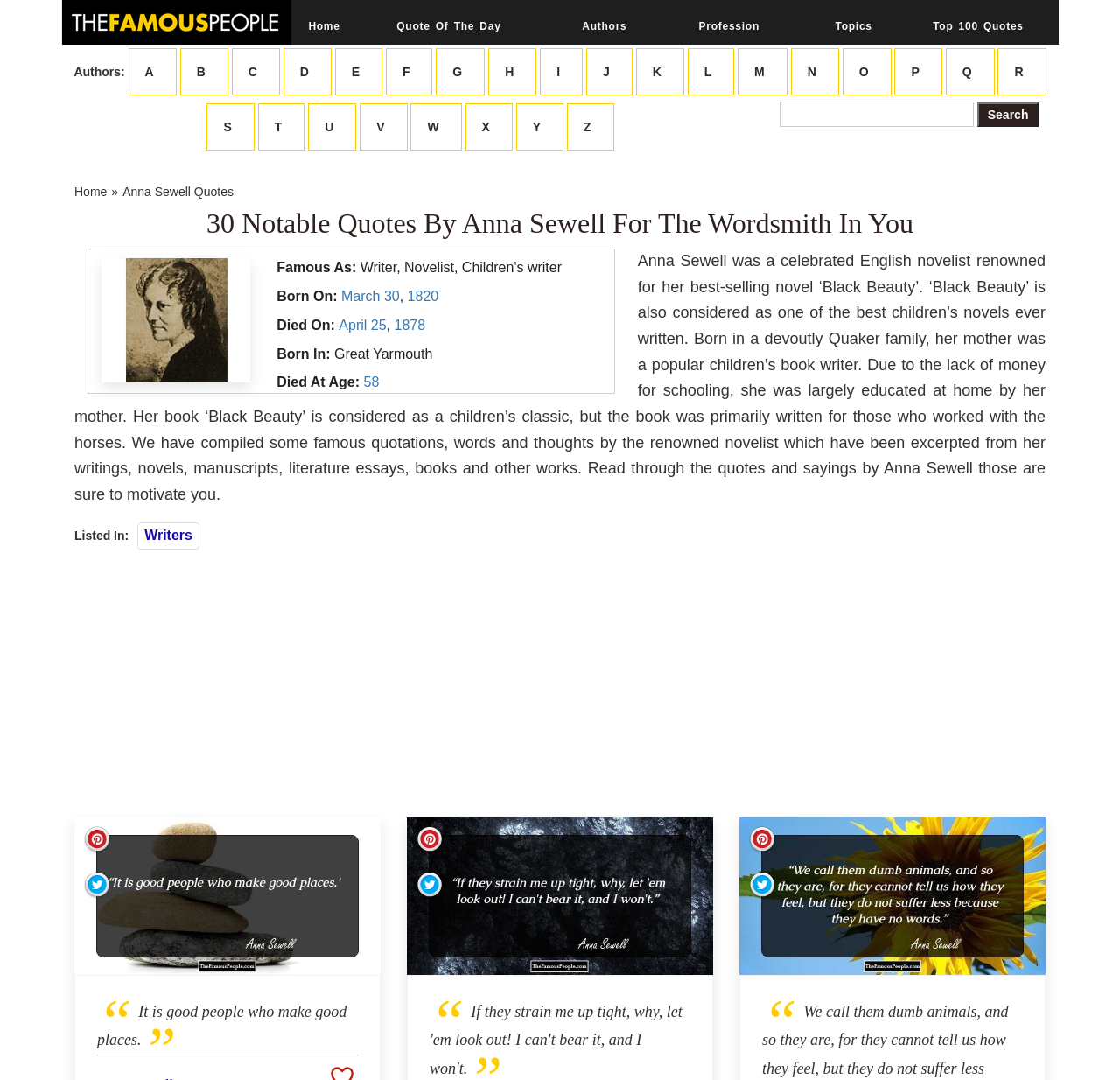Please respond in a single word or phrase: 
What is the name of the author featured on this webpage?

Anna Sewell